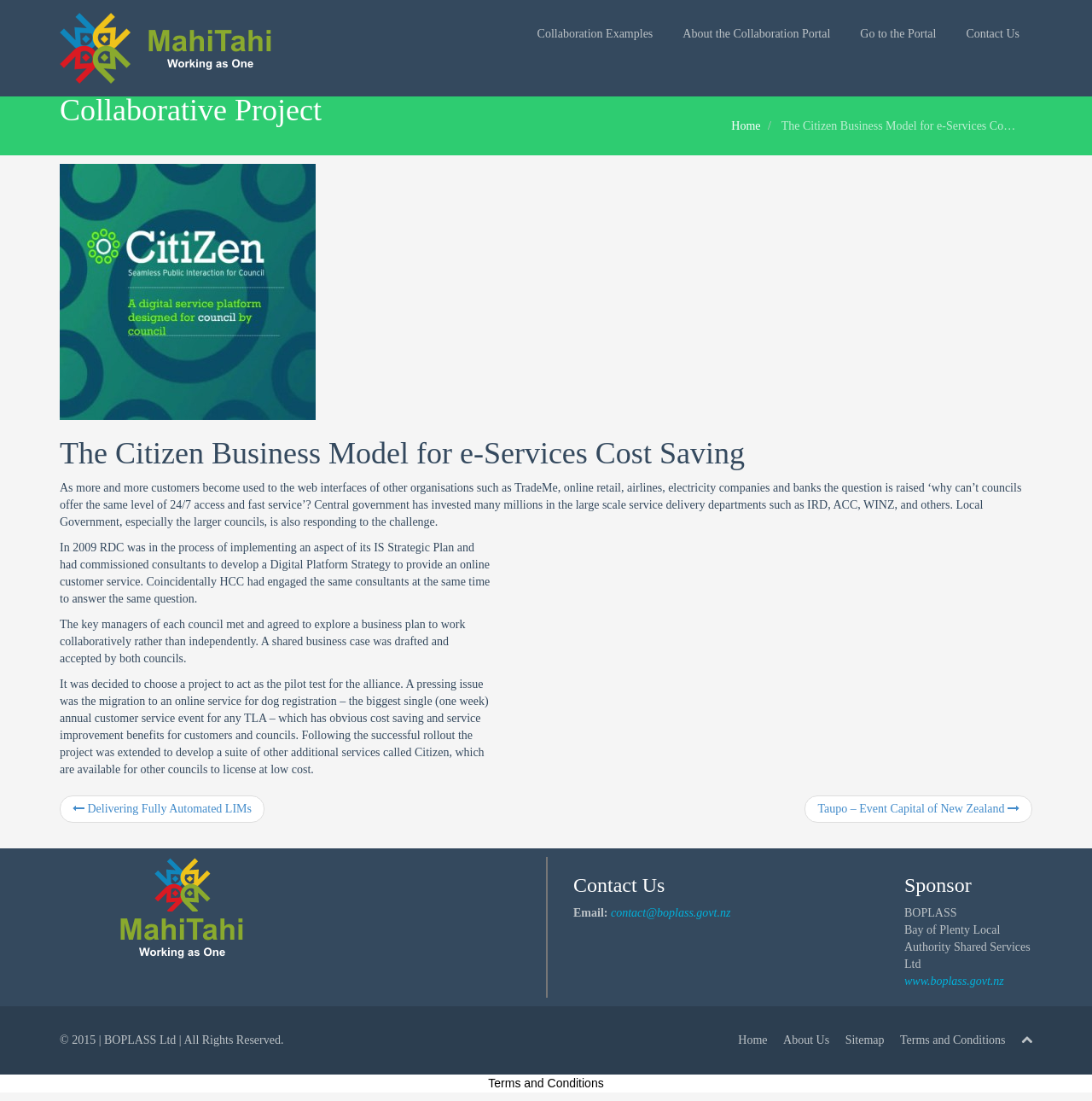Please identify the bounding box coordinates of the element on the webpage that should be clicked to follow this instruction: "Go to the 'Collaboration Examples' page". The bounding box coordinates should be given as four float numbers between 0 and 1, formatted as [left, top, right, bottom].

[0.48, 0.016, 0.61, 0.047]